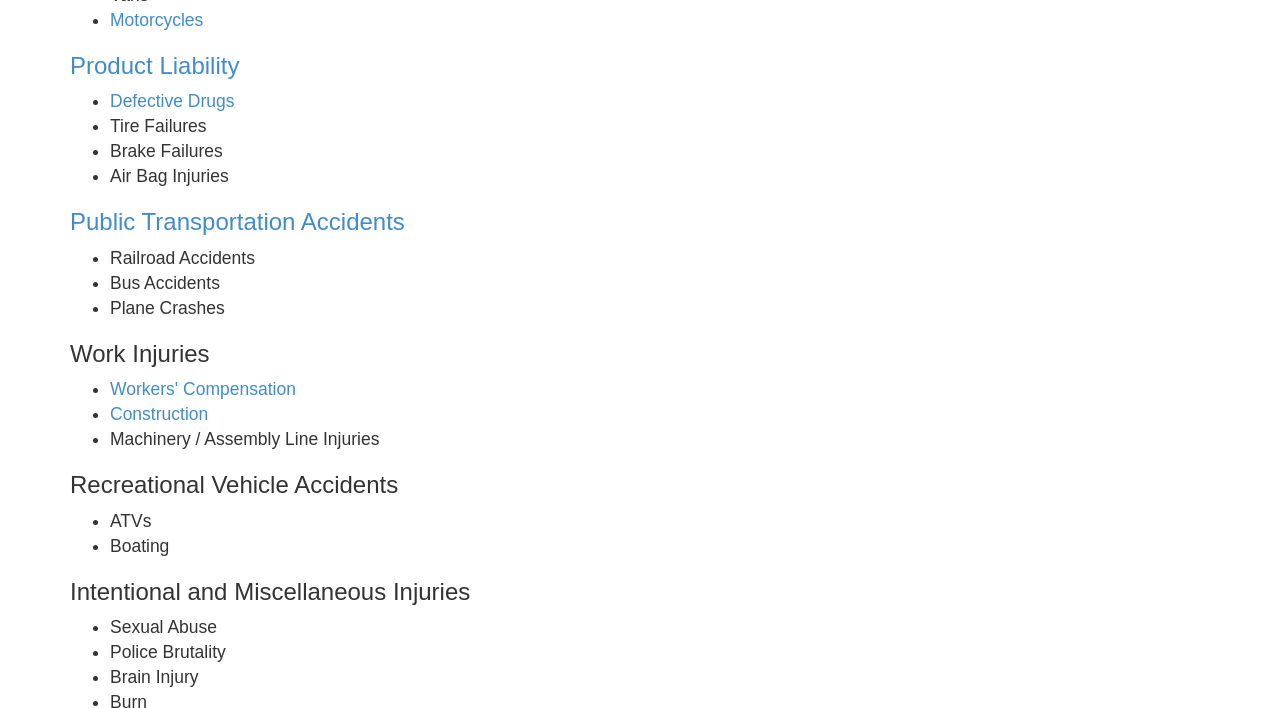Using the given element description, provide the bounding box coordinates (top-left x, top-left y, bottom-right x, bottom-right y) for the corresponding UI element in the screenshot: Workers' Compensation

[0.086, 0.536, 0.231, 0.564]